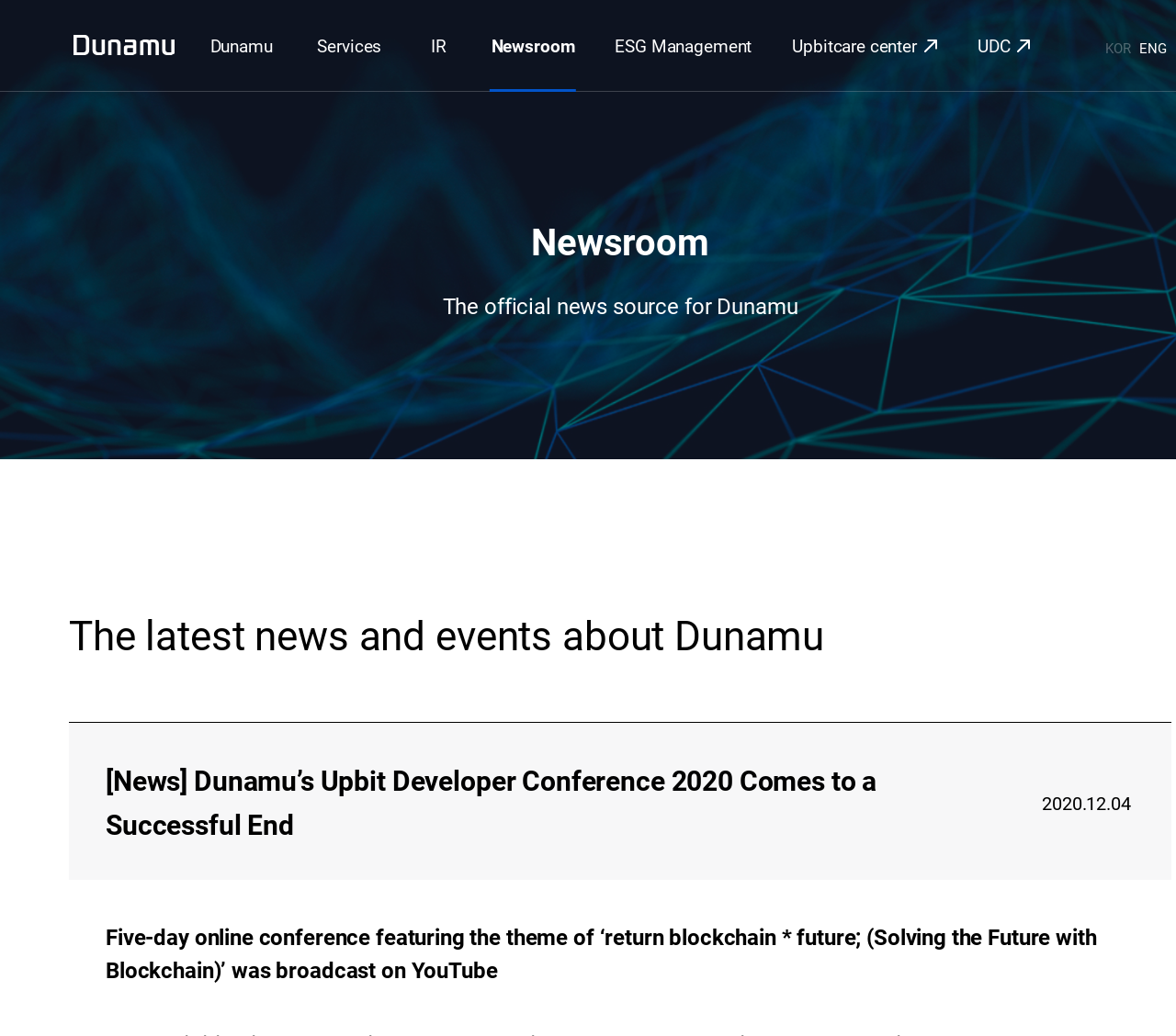Give a detailed account of the webpage.

The webpage appears to be a news article from Dunamu's newsroom. At the top left, there is a heading "Dunamu" which is also a link. Below it, there is a row of links including "Services", "IR", "Newsroom", "ESG Management", "Upbitcare center", "UDC", and language options "KOR" and "ENG". 

On the left side, there is a section with a heading "Newsroom" and a brief description "The official news source for Dunamu". 

The main content of the webpage is a news article with a heading "The latest news and events about Dunamu" at the top. The article's title is "[News] Dunamu’s Upbit Developer Conference 2020 Comes to a Successful End" and it is followed by a brief description. Below the description, there is a date "2020.12.04" emphasized. 

Finally, there is another heading that summarizes the content of the article, stating that a five-day online conference featuring the theme of ‘return blockchain * future; (Solving the Future with Blockchain)’ was broadcast on YouTube.